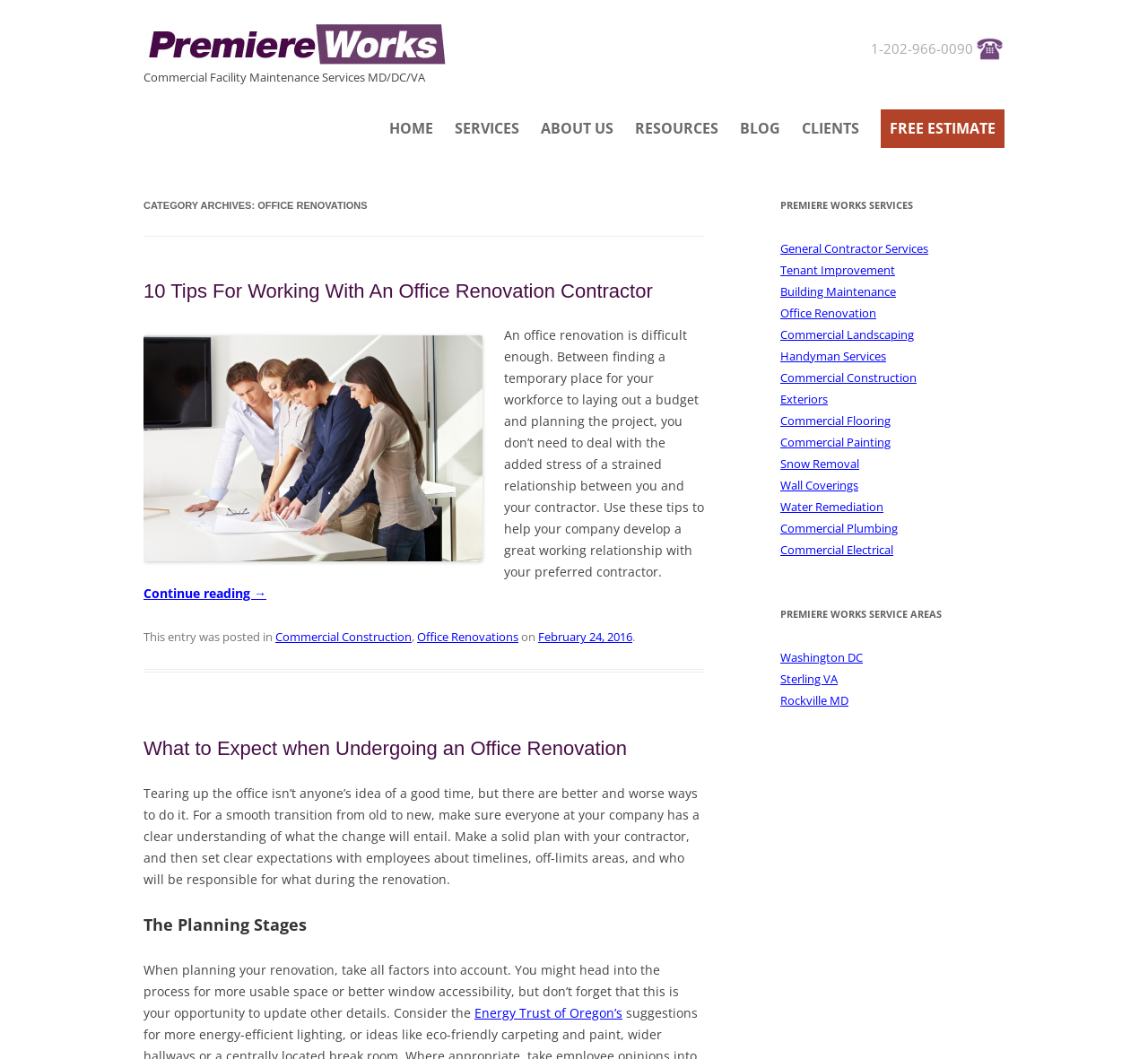Please identify the coordinates of the bounding box that should be clicked to fulfill this instruction: "Learn about 'What to Expect when Undergoing an Office Renovation'".

[0.125, 0.696, 0.546, 0.718]